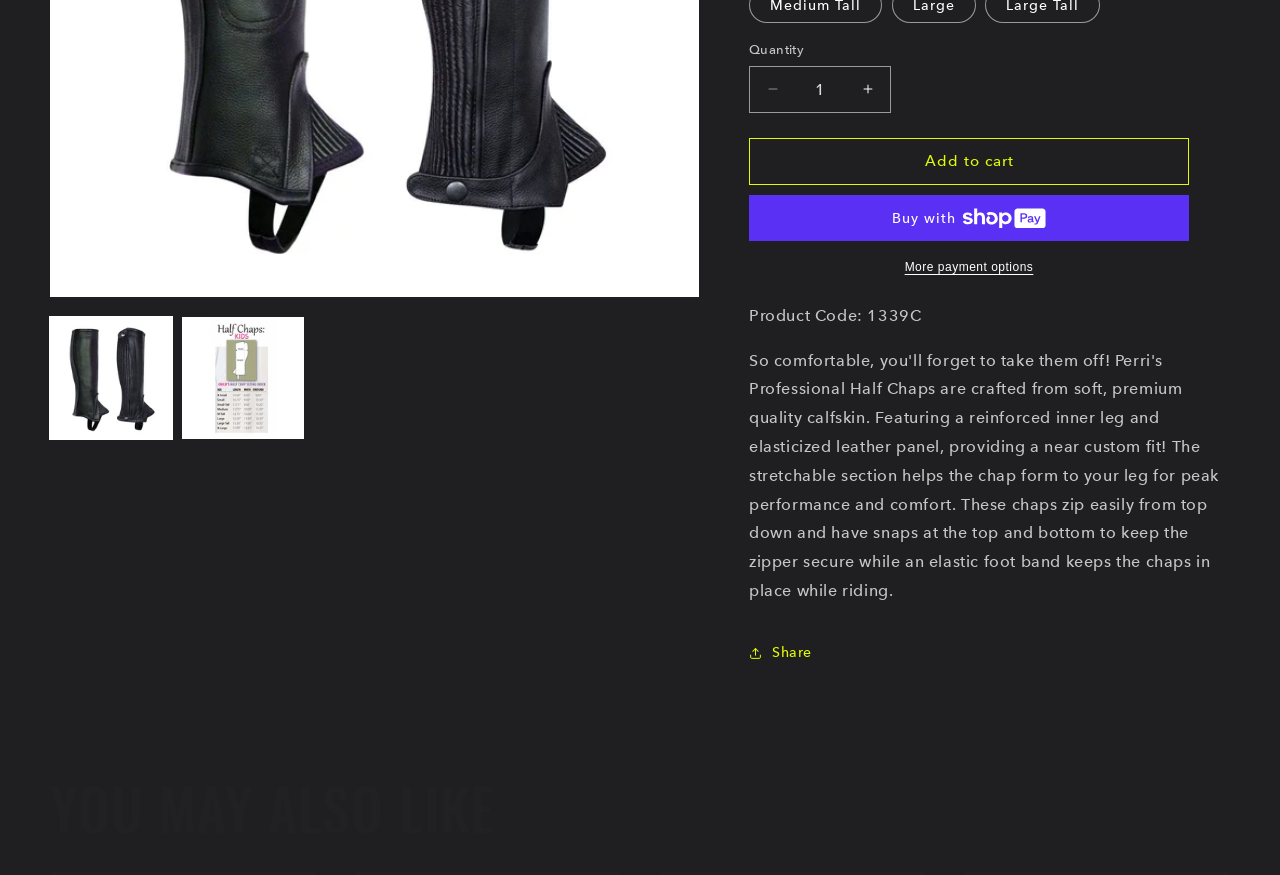Find the bounding box coordinates of the UI element according to this description: "Marketing Ideas To Go "BOOM!"".

None